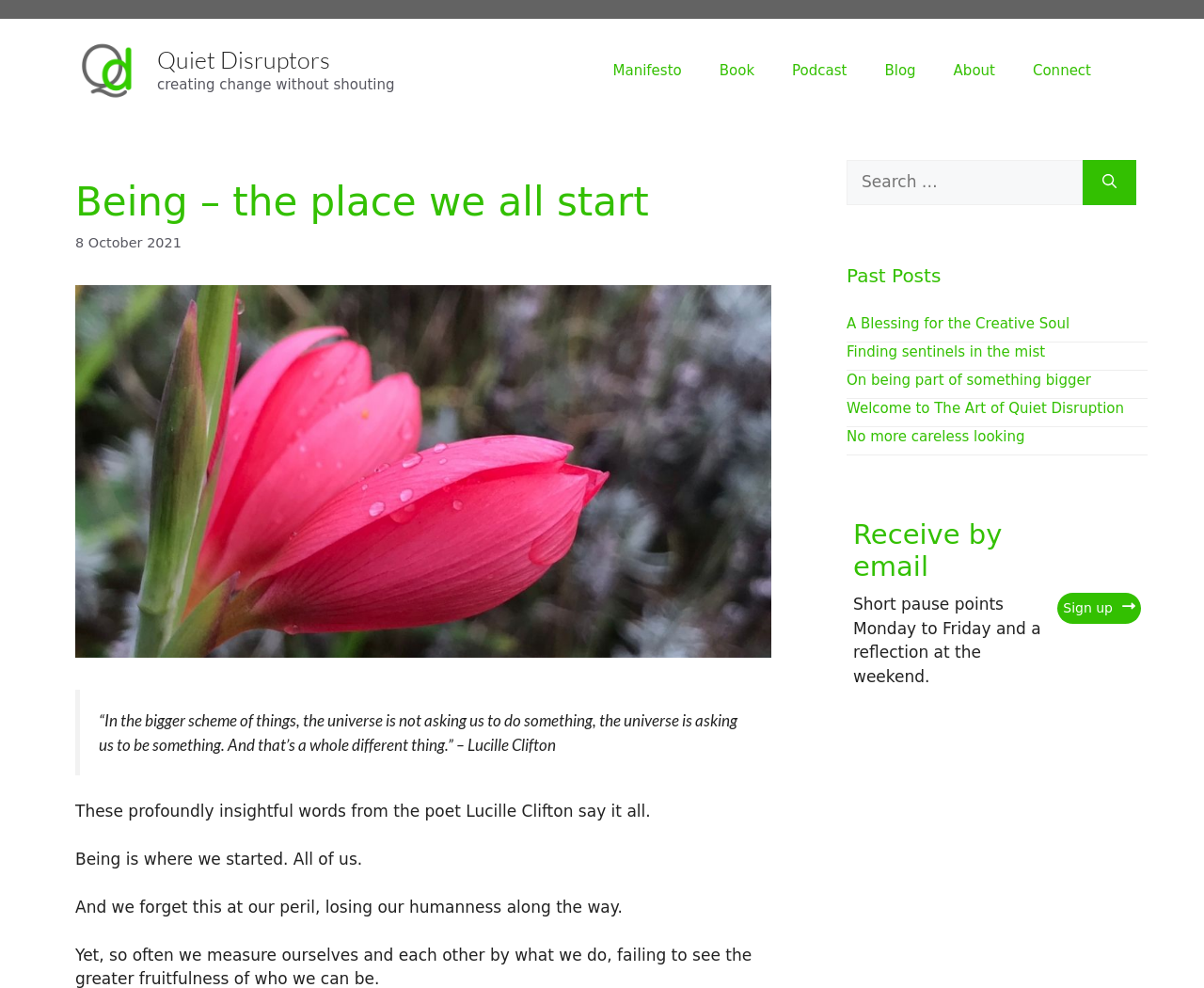Determine the bounding box coordinates of the target area to click to execute the following instruction: "Read the 'A Blessing for the Creative Soul' post."

[0.703, 0.319, 0.888, 0.336]